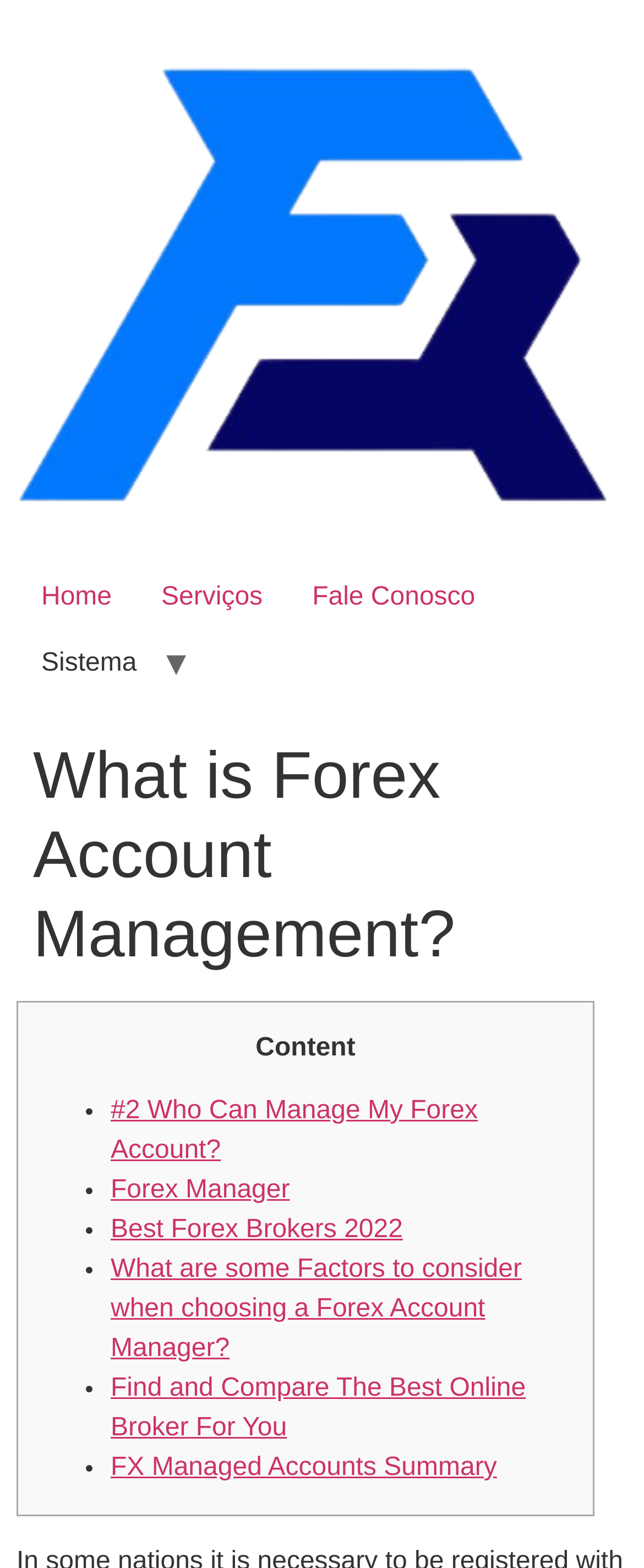Please identify the bounding box coordinates of the clickable region that I should interact with to perform the following instruction: "Read about Forex Manager". The coordinates should be expressed as four float numbers between 0 and 1, i.e., [left, top, right, bottom].

[0.172, 0.75, 0.45, 0.768]